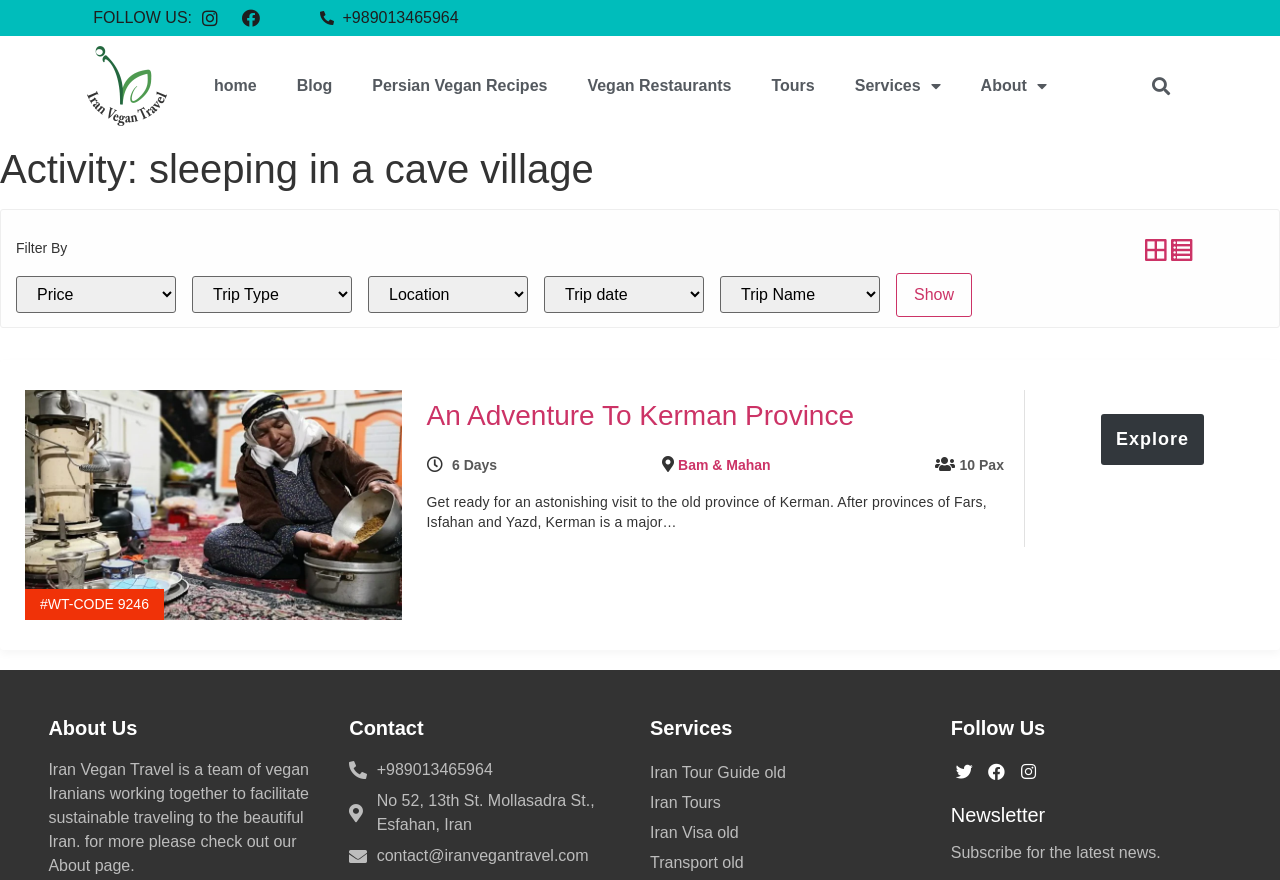Please give a concise answer to this question using a single word or phrase: 
What is the purpose of the 'Show' button on the webpage?

To filter results